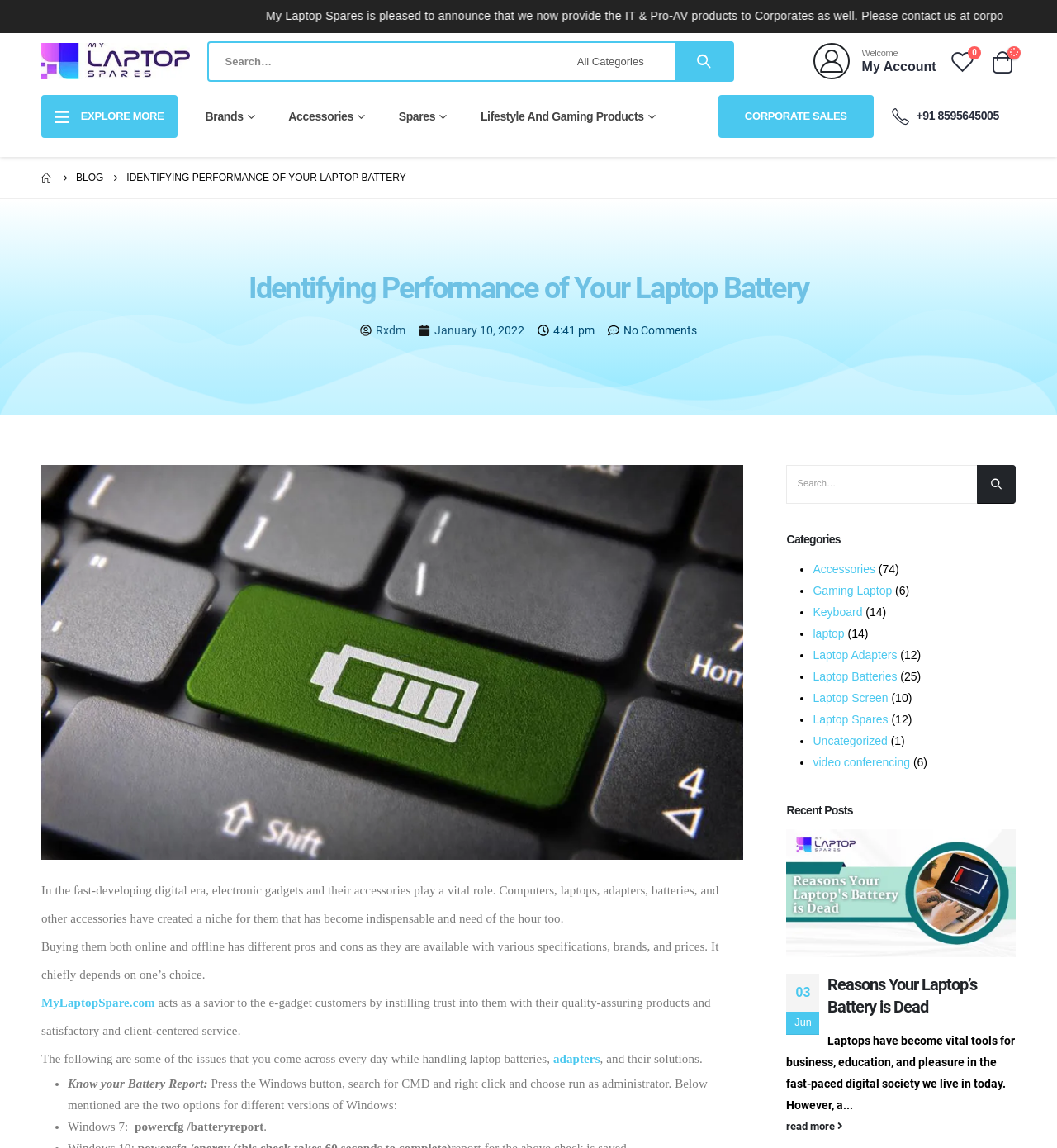What is the website's name?
From the image, provide a succinct answer in one word or a short phrase.

My Laptop Spares